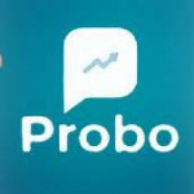Offer a meticulous description of the image.

The image features the logo of "Probo," which is presented against a vibrant teal background. The logo consists of the word "Probo" in a bold, friendly font, accompanied by a speech bubble icon, which contains an upward trending line graph. This graphic element suggests a focus on growth, communication, and analytics, potentially indicating that Probo is an application or service related to financial insights, market trends, or performance tracking. The design conveys a modern and professional aesthetic, appealing to users interested in making informed decisions based on data-driven insights.